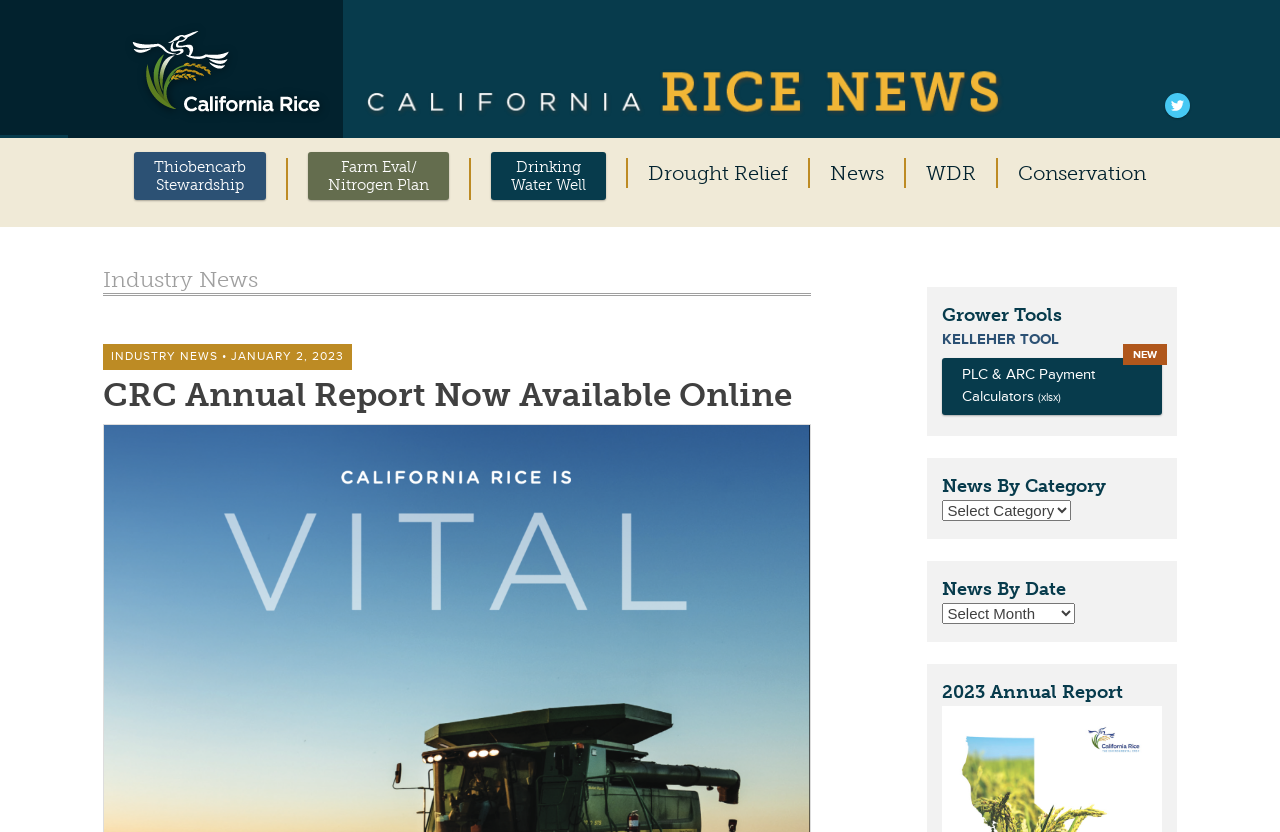Identify and provide the text of the main header on the webpage.

California Rice News